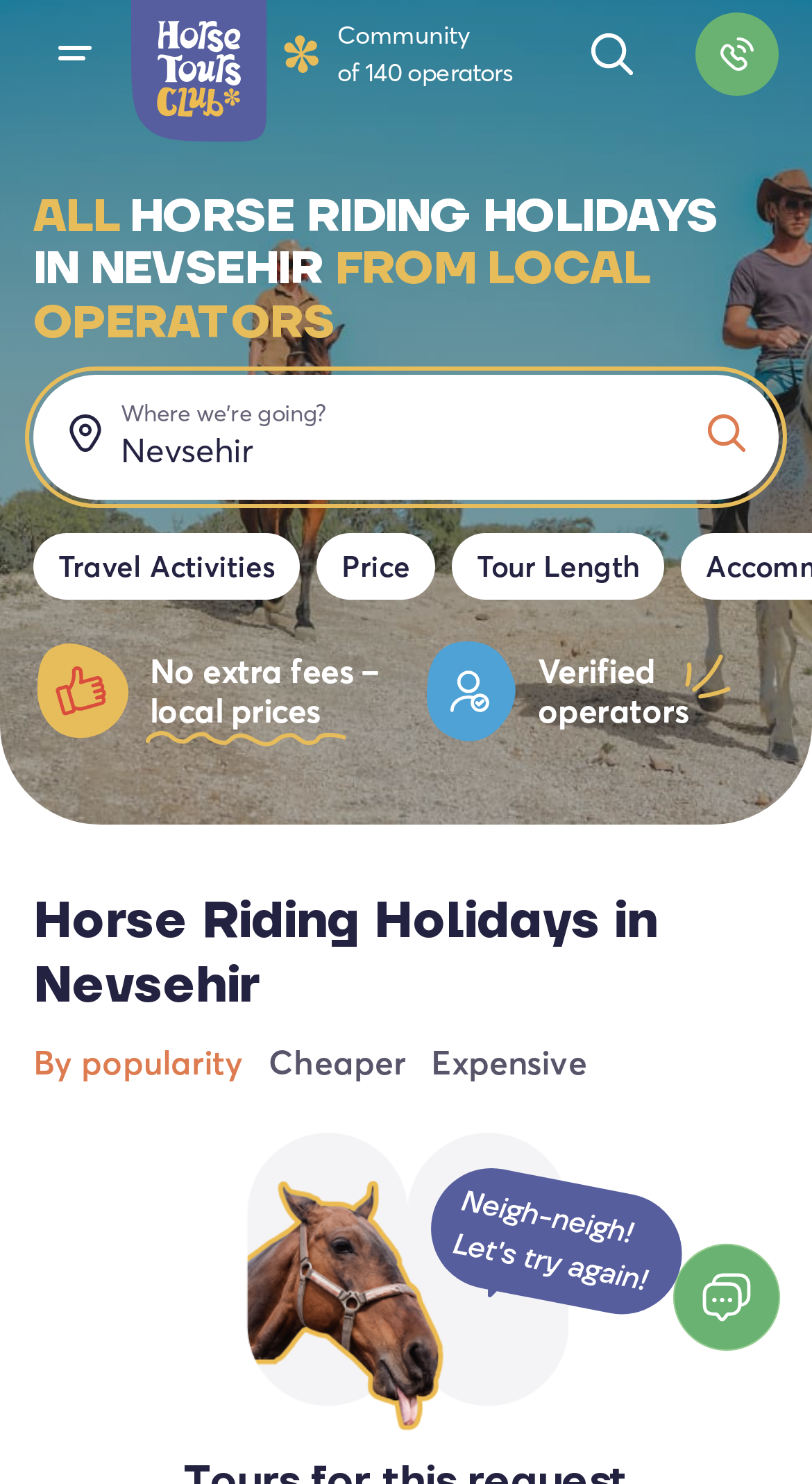Pinpoint the bounding box coordinates of the clickable area needed to execute the instruction: "Click the search button". The coordinates should be specified as four float numbers between 0 and 1, i.e., [left, top, right, bottom].

[0.35, 0.909, 0.65, 0.977]